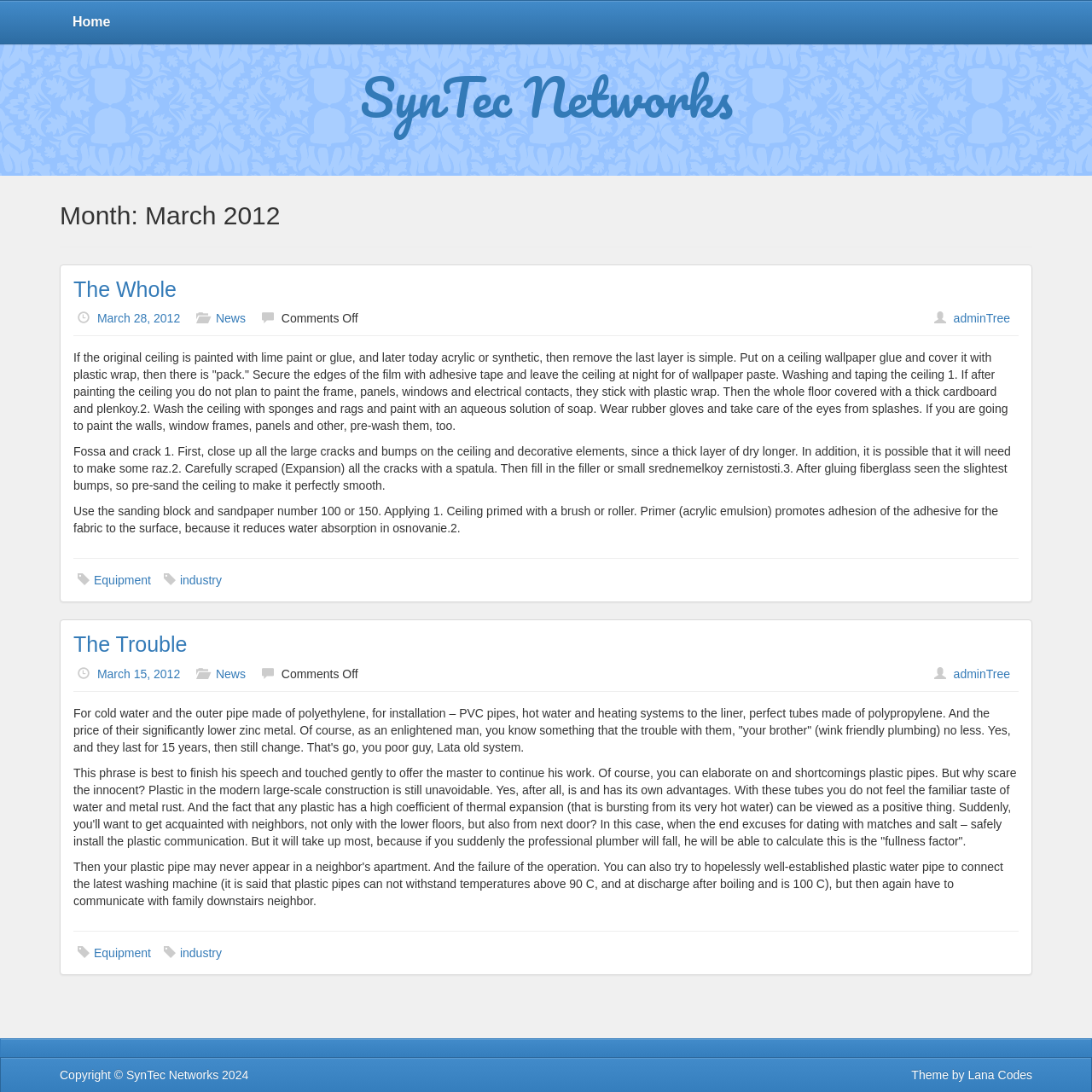Find the bounding box of the UI element described as: "adminTree". The bounding box coordinates should be given as four float values between 0 and 1, i.e., [left, top, right, bottom].

[0.873, 0.285, 0.925, 0.298]